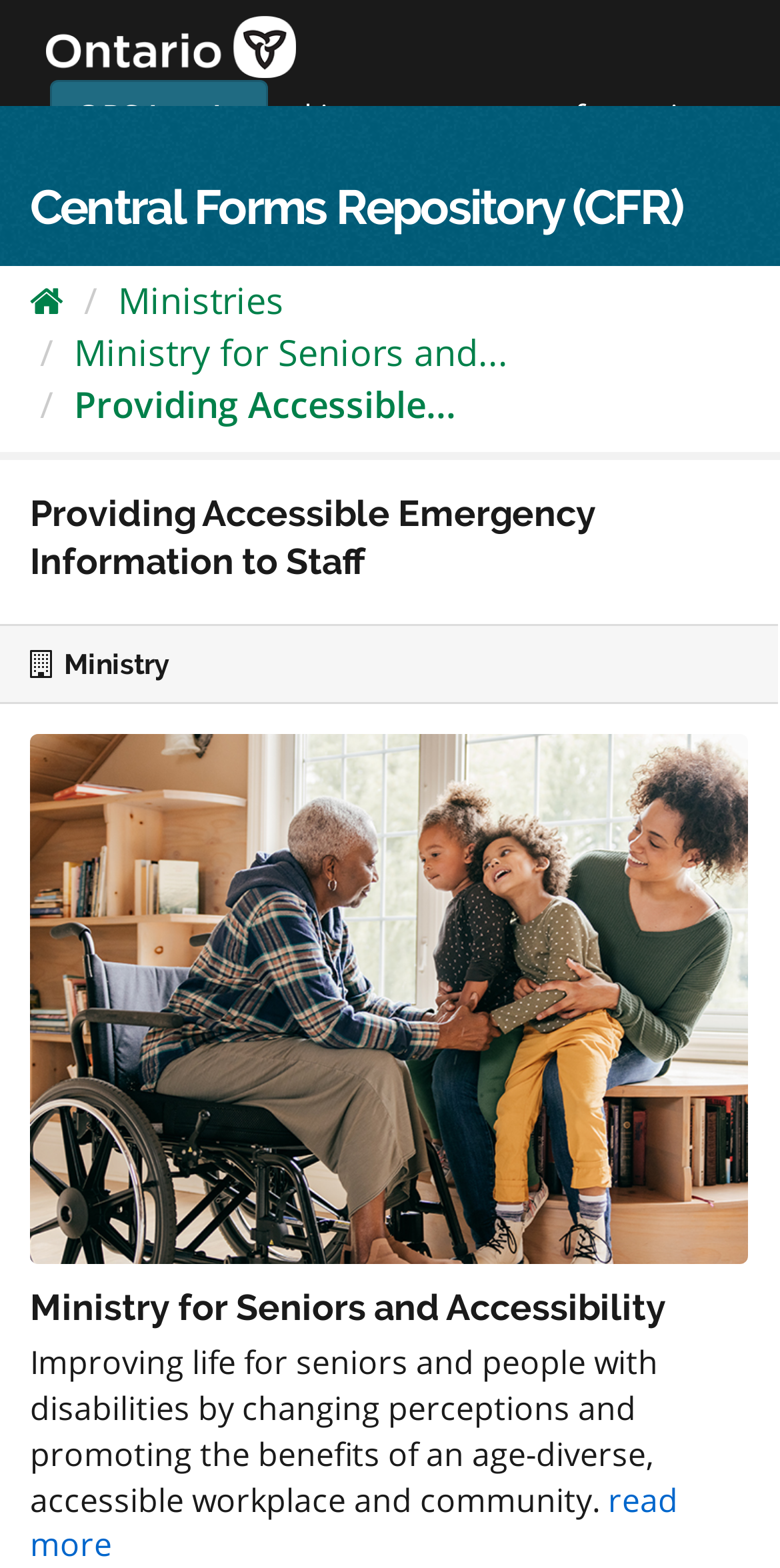Predict the bounding box of the UI element based on the description: "read more". The coordinates should be four float numbers between 0 and 1, formatted as [left, top, right, bottom].

[0.038, 0.942, 0.869, 0.999]